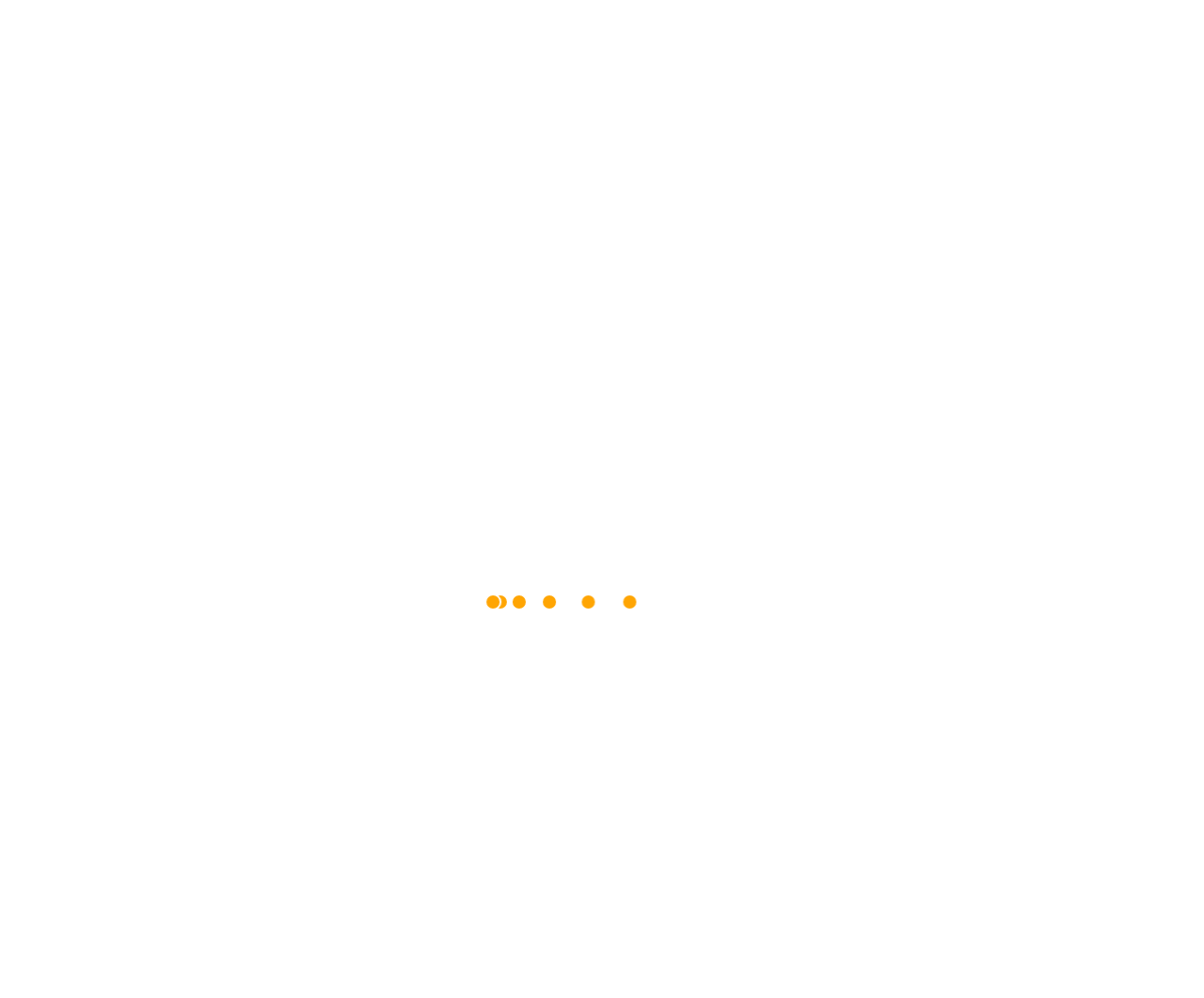What is the purpose of the button with the '' icon? Based on the screenshot, please respond with a single word or phrase.

Unknown